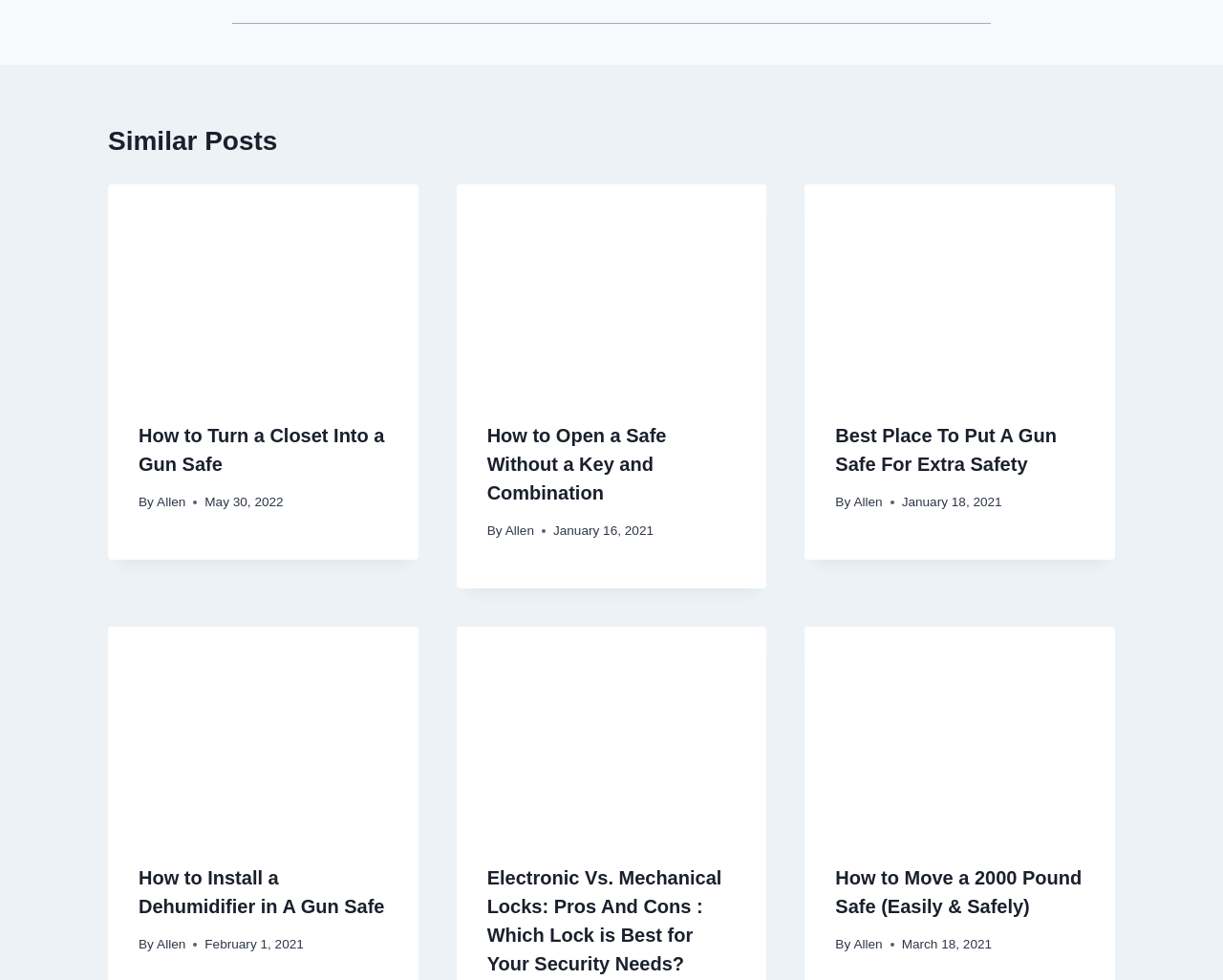Give a concise answer using one word or a phrase to the following question:
What is the topic of the articles on this webpage?

Gun safes and security